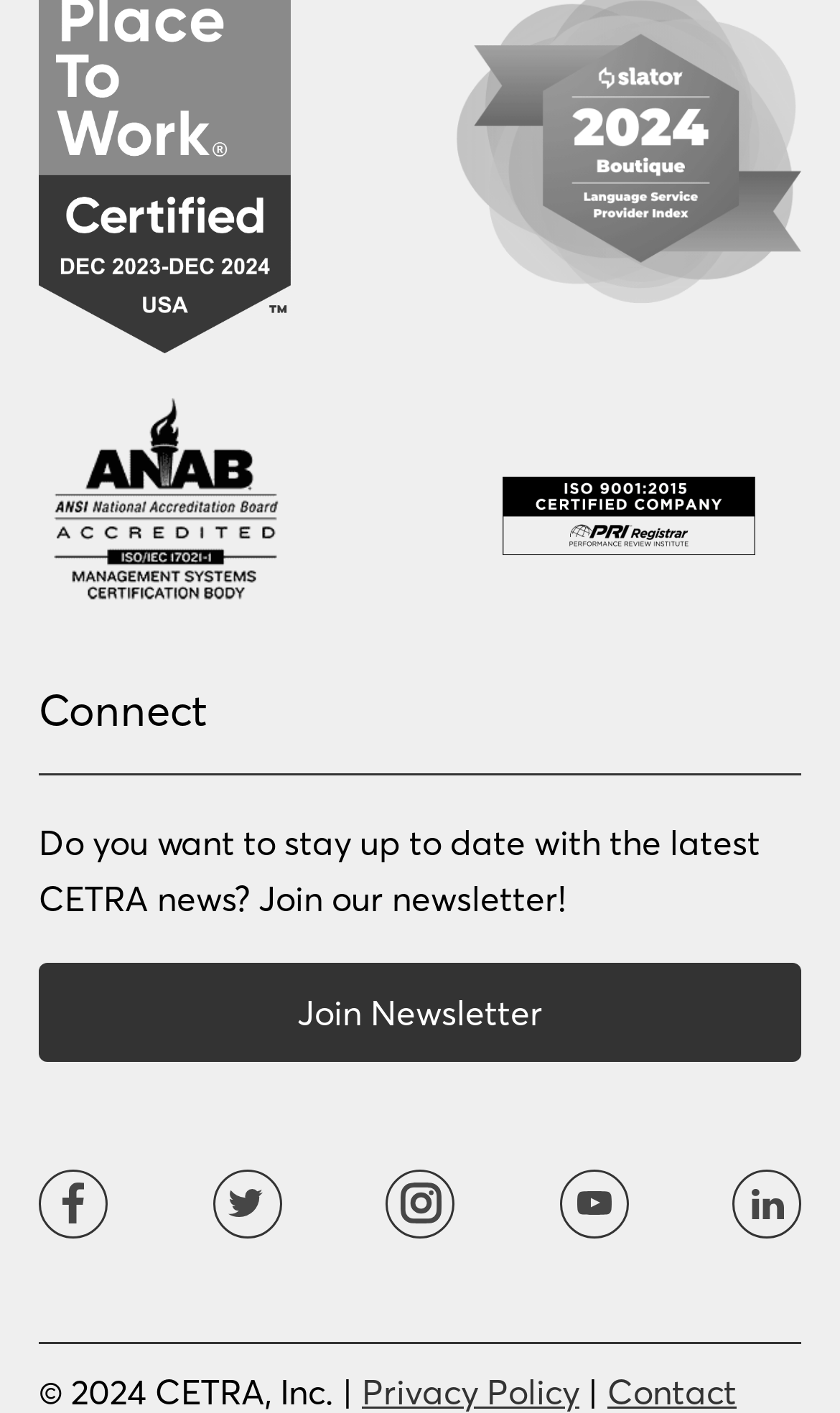Identify the bounding box coordinates for the region of the element that should be clicked to carry out the instruction: "Click on the Facebook link". The bounding box coordinates should be four float numbers between 0 and 1, i.e., [left, top, right, bottom].

[0.046, 0.827, 0.128, 0.876]